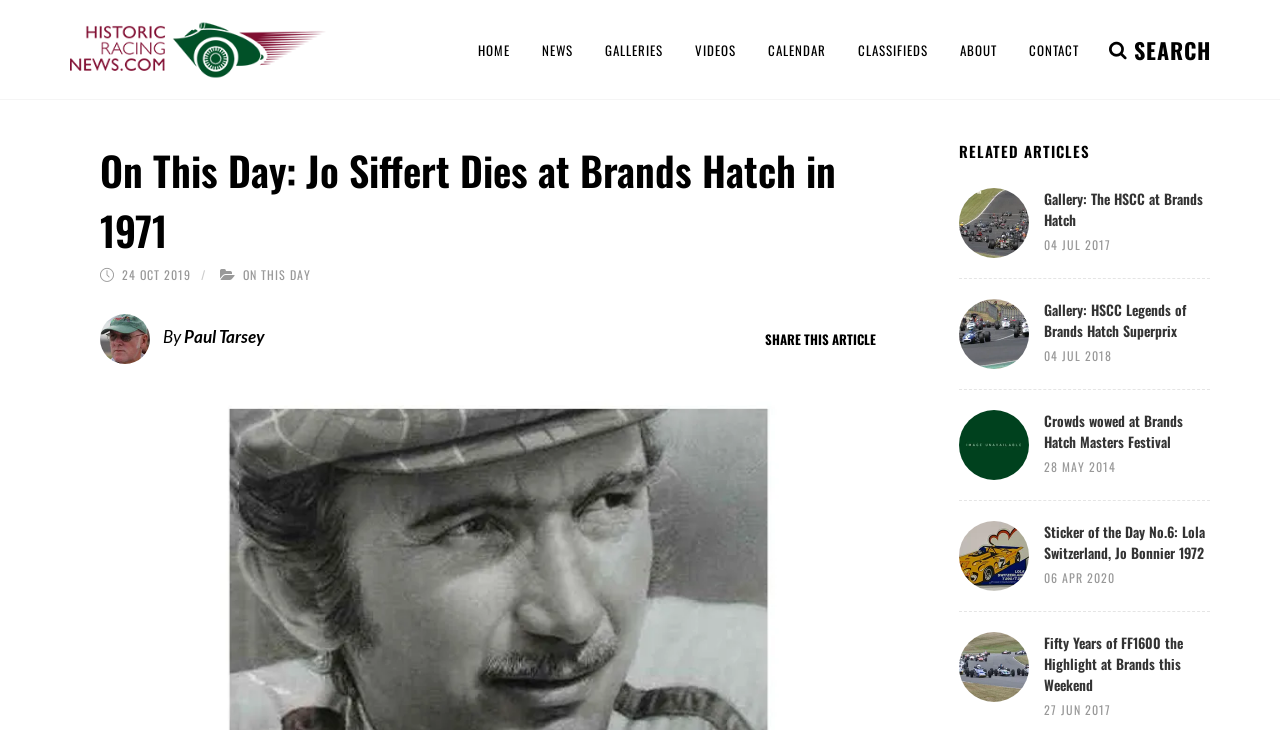Please give the bounding box coordinates of the area that should be clicked to fulfill the following instruction: "Click the HOME link". The coordinates should be in the format of four float numbers from 0 to 1, i.e., [left, top, right, bottom].

[0.362, 0.0, 0.41, 0.137]